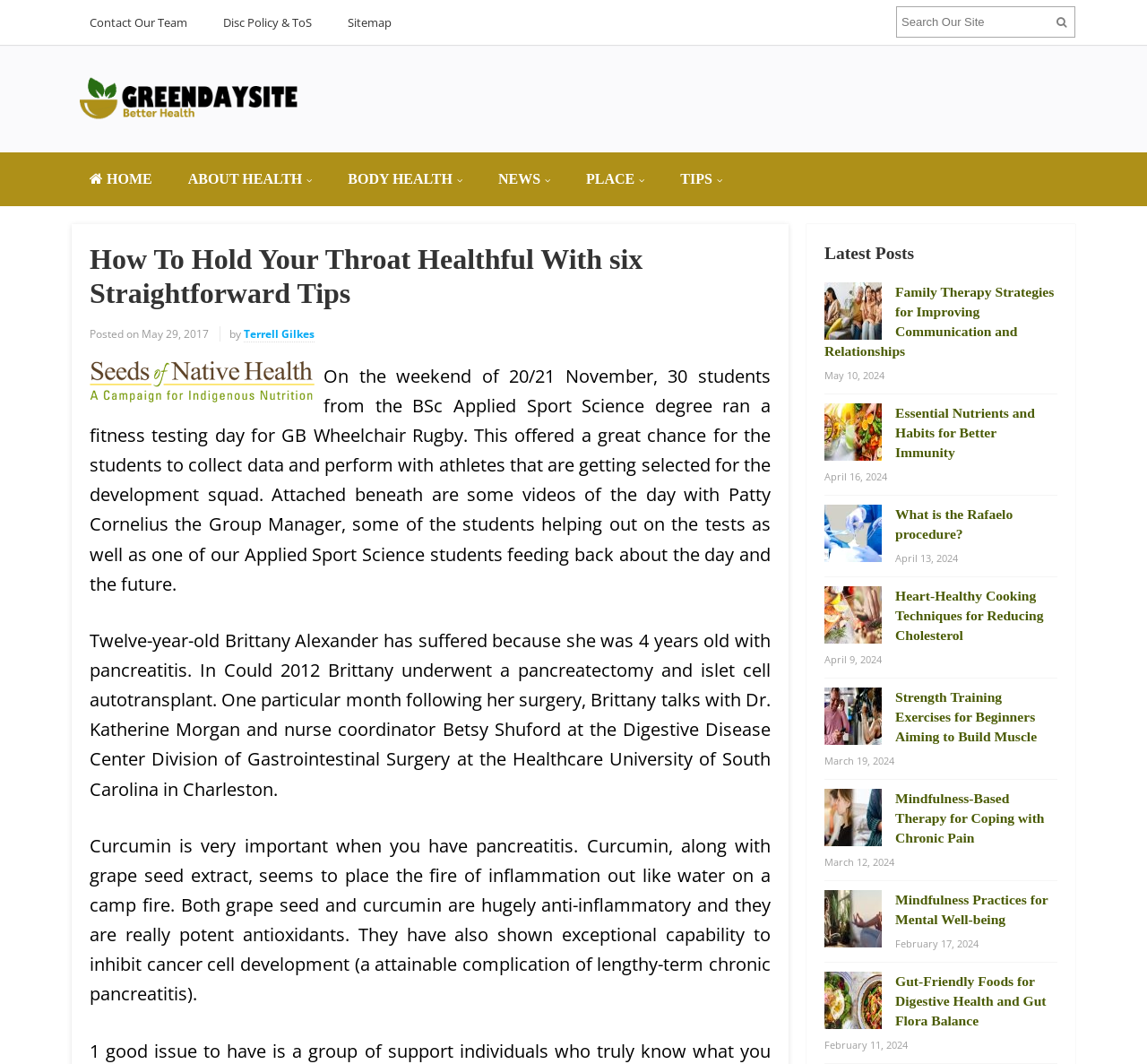Locate the bounding box of the user interface element based on this description: "Mindfulness Practices for Mental Well-being".

[0.78, 0.839, 0.914, 0.871]